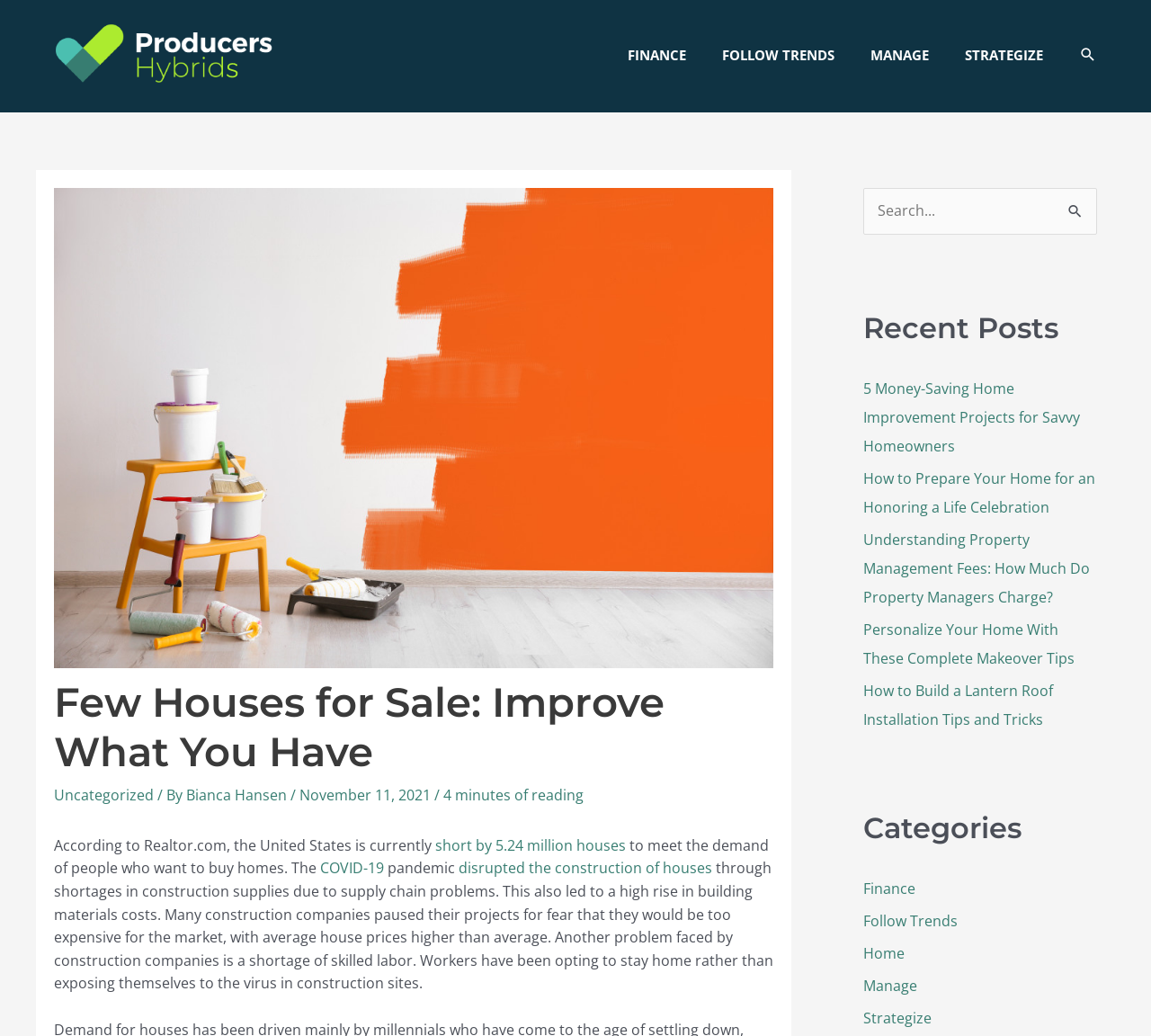Identify the bounding box coordinates of the section to be clicked to complete the task described by the following instruction: "Click the 'Strategize' link". The coordinates should be four float numbers between 0 and 1, formatted as [left, top, right, bottom].

[0.823, 0.026, 0.922, 0.079]